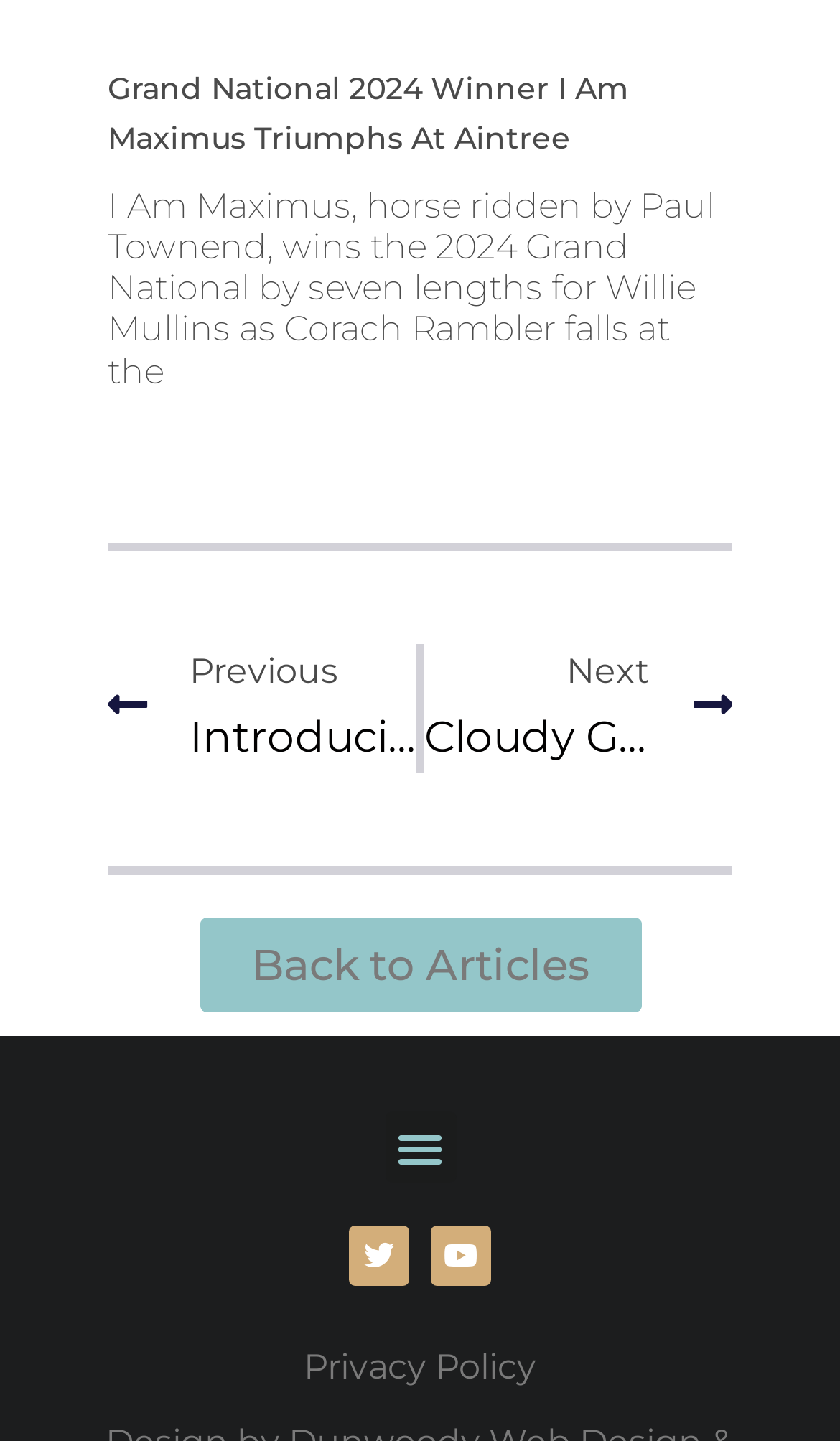What is the purpose of the button at the bottom of the page?
Please provide a detailed answer to the question.

The answer can be found by looking at the button element with the text 'Menu Toggle' and the property 'expanded: False', indicating that it is a toggle button for a menu.